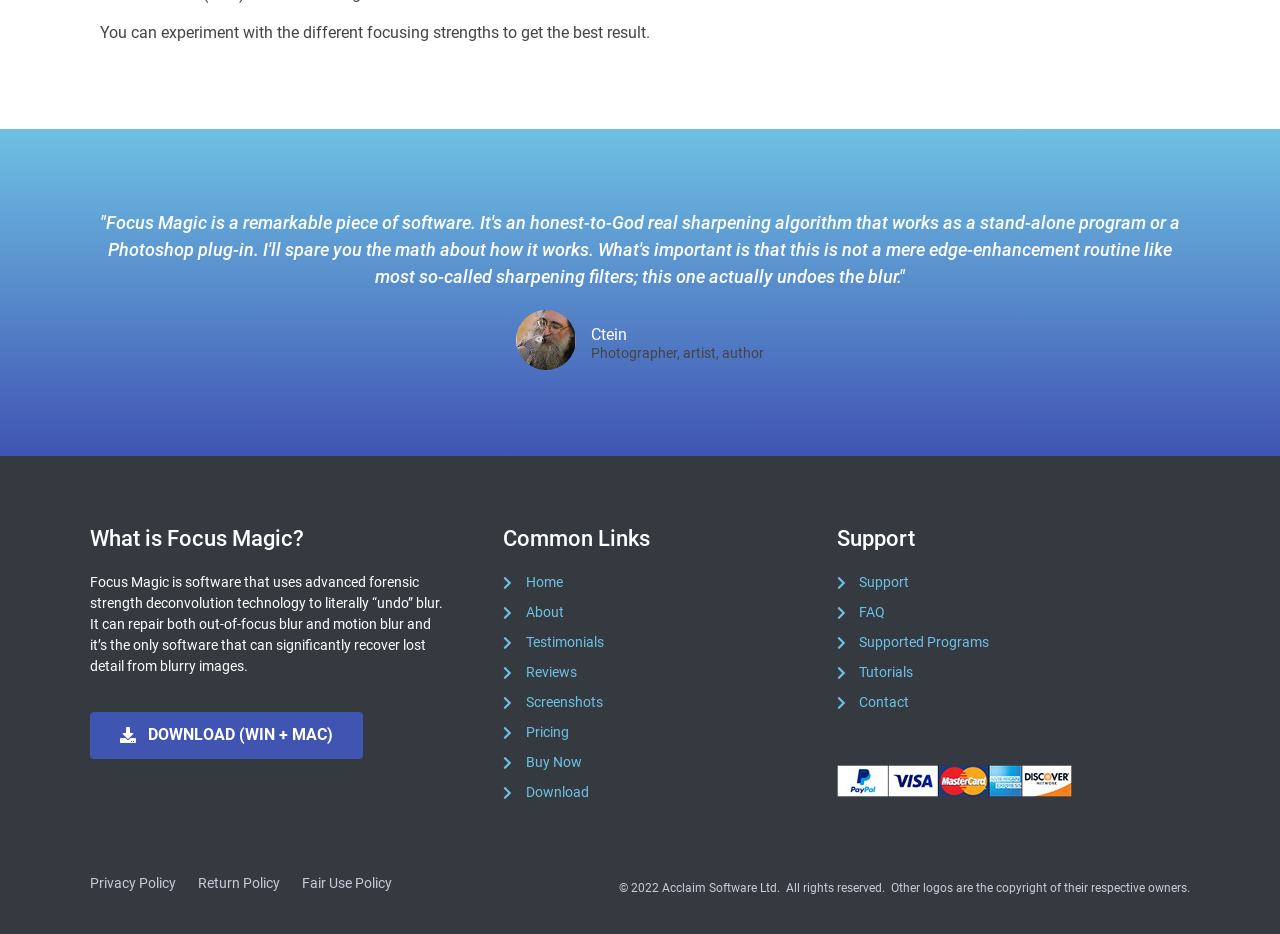Please find the bounding box for the UI element described by: "Download (Win + Mac)".

[0.07, 0.762, 0.284, 0.812]